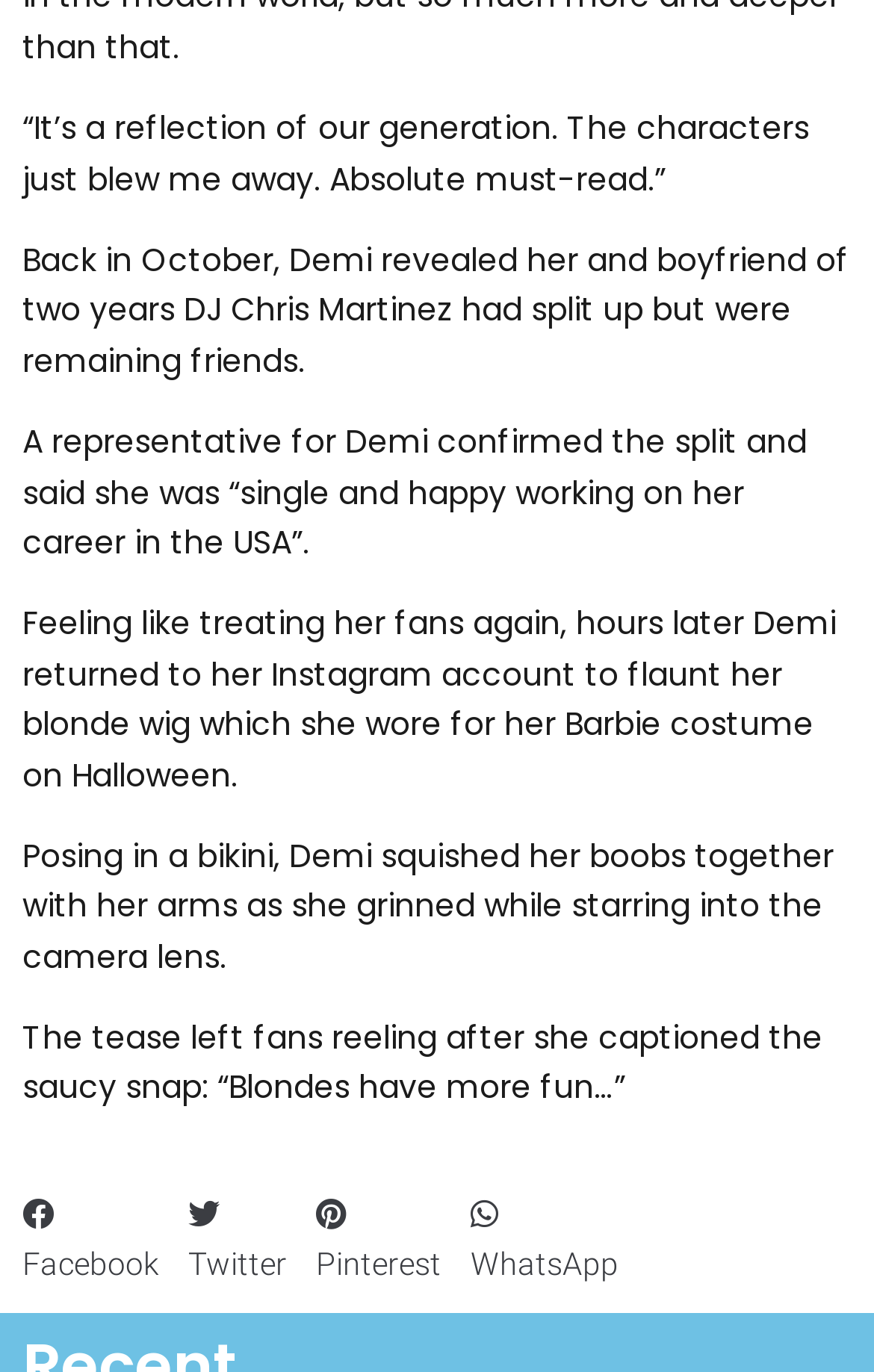What is Demi's current relationship status?
Respond with a short answer, either a single word or a phrase, based on the image.

Single